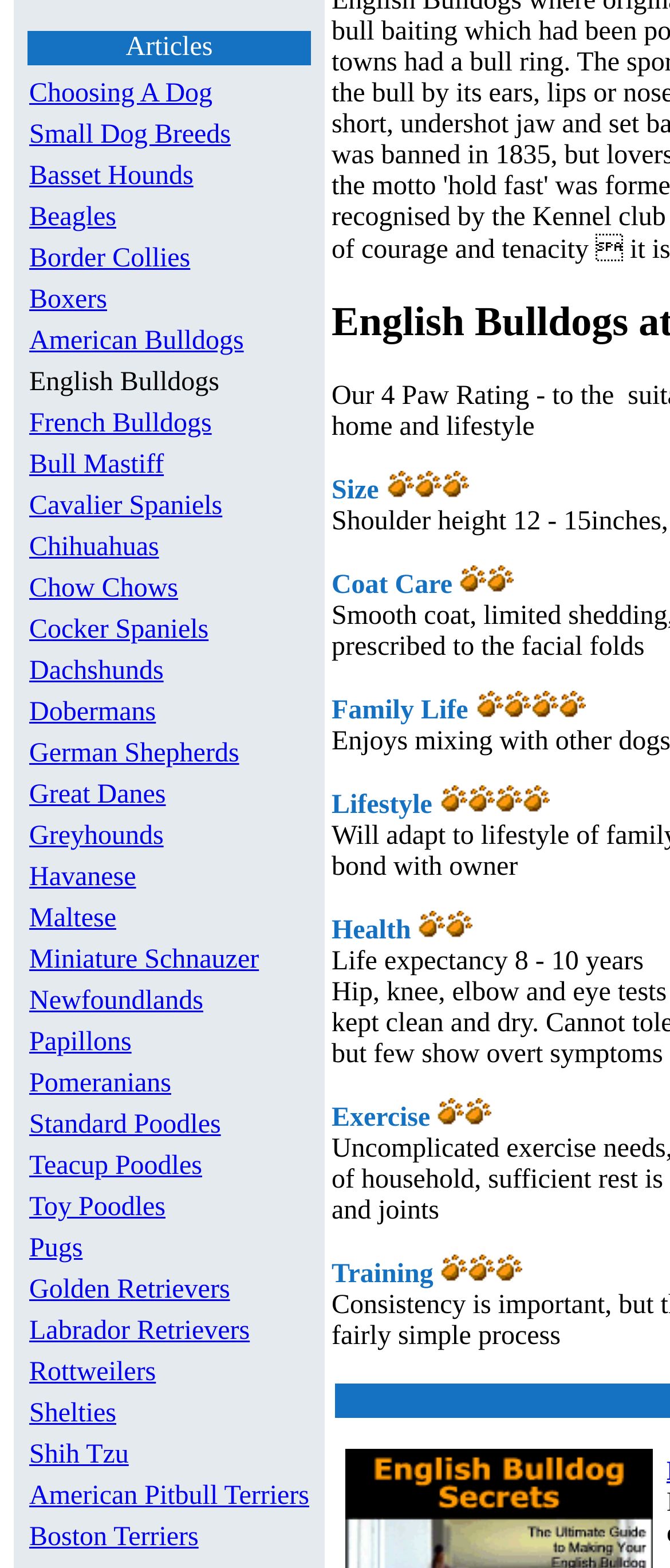Specify the bounding box coordinates of the area to click in order to execute this command: 'Learn about the coat care of a dog breed'. The coordinates should consist of four float numbers ranging from 0 to 1, and should be formatted as [left, top, right, bottom].

[0.495, 0.364, 0.685, 0.382]